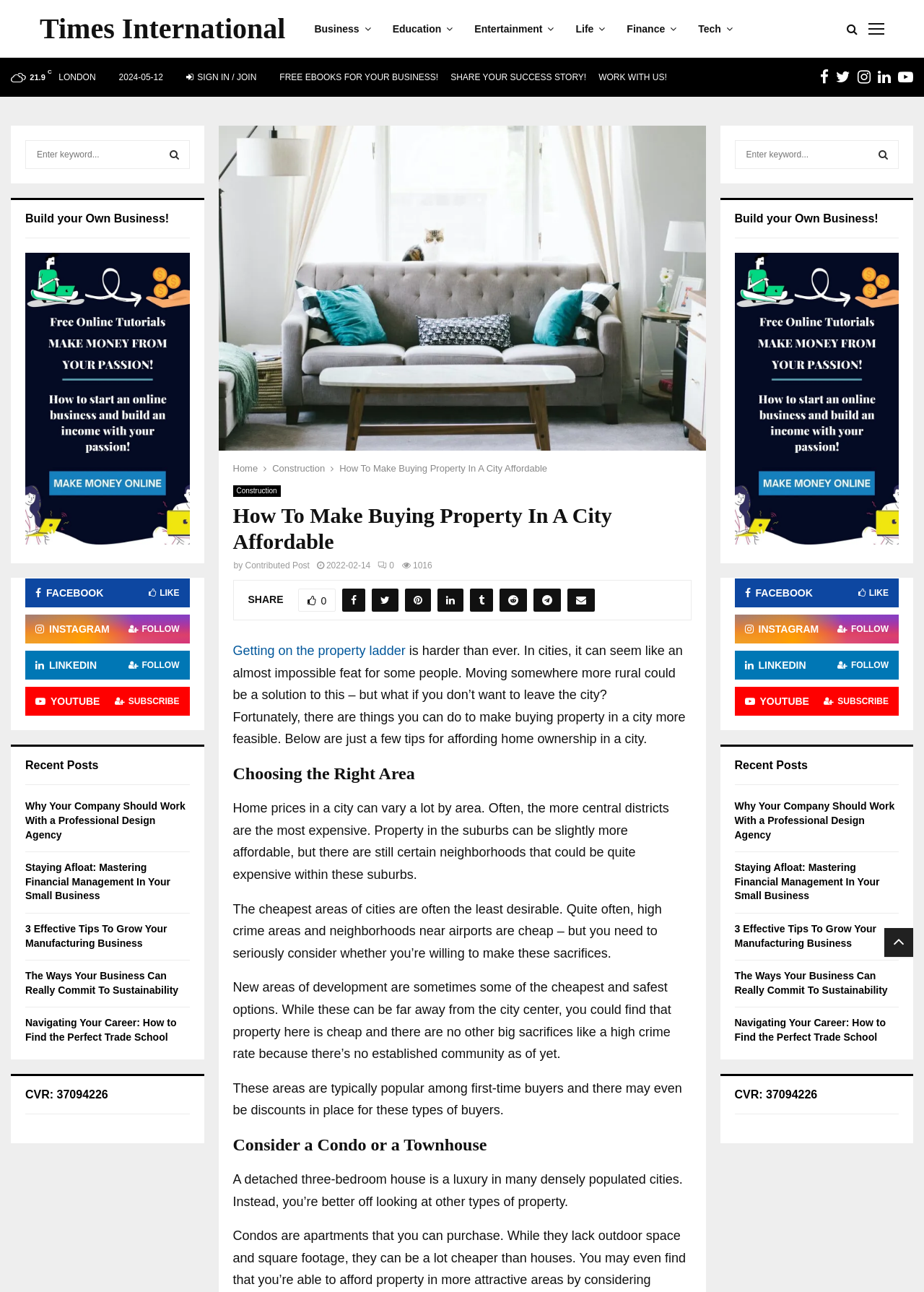Identify the first-level heading on the webpage and generate its text content.

How To Make Buying Property In A City Affordable